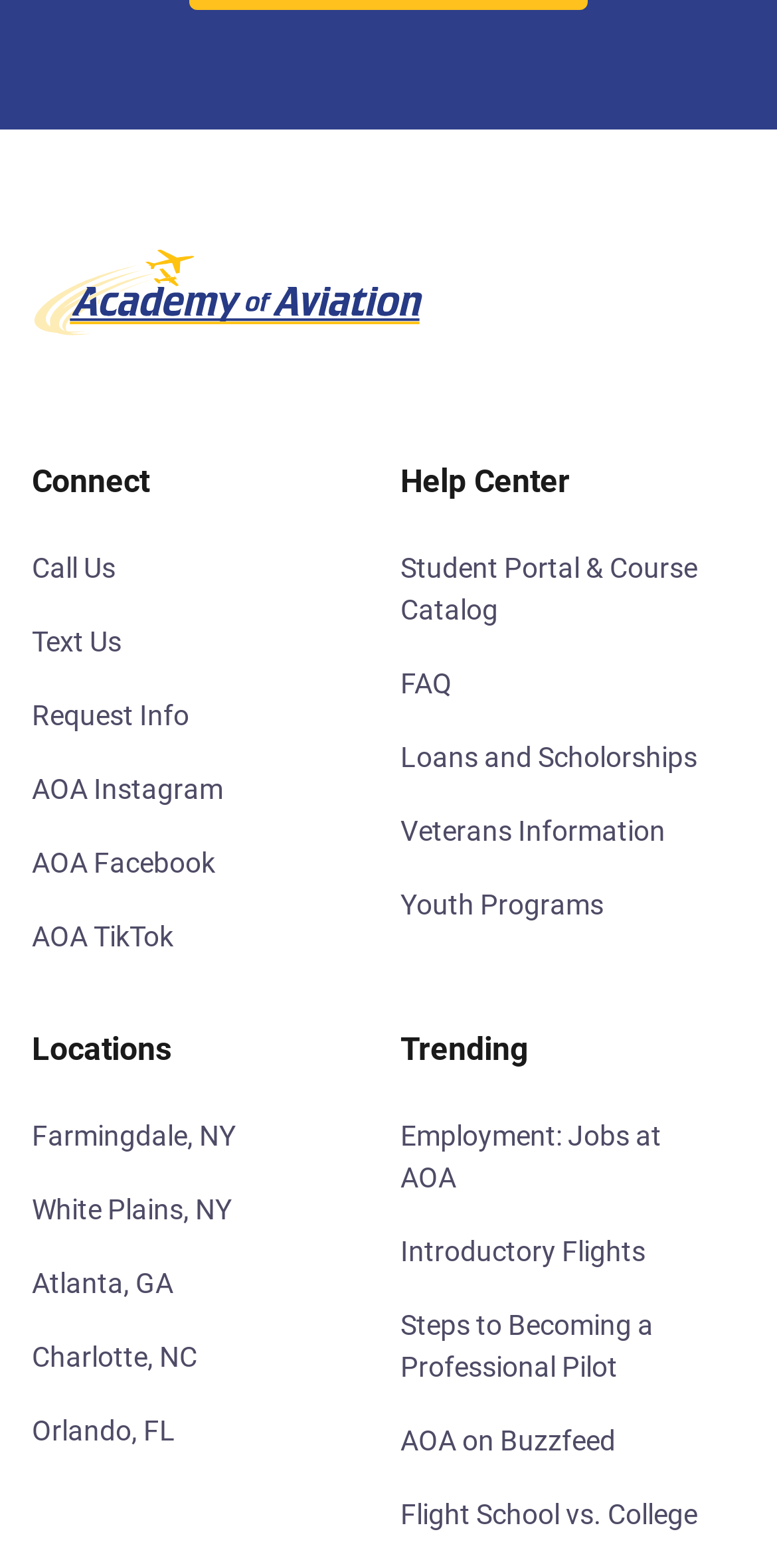Find and indicate the bounding box coordinates of the region you should select to follow the given instruction: "call us".

[0.041, 0.349, 0.149, 0.376]